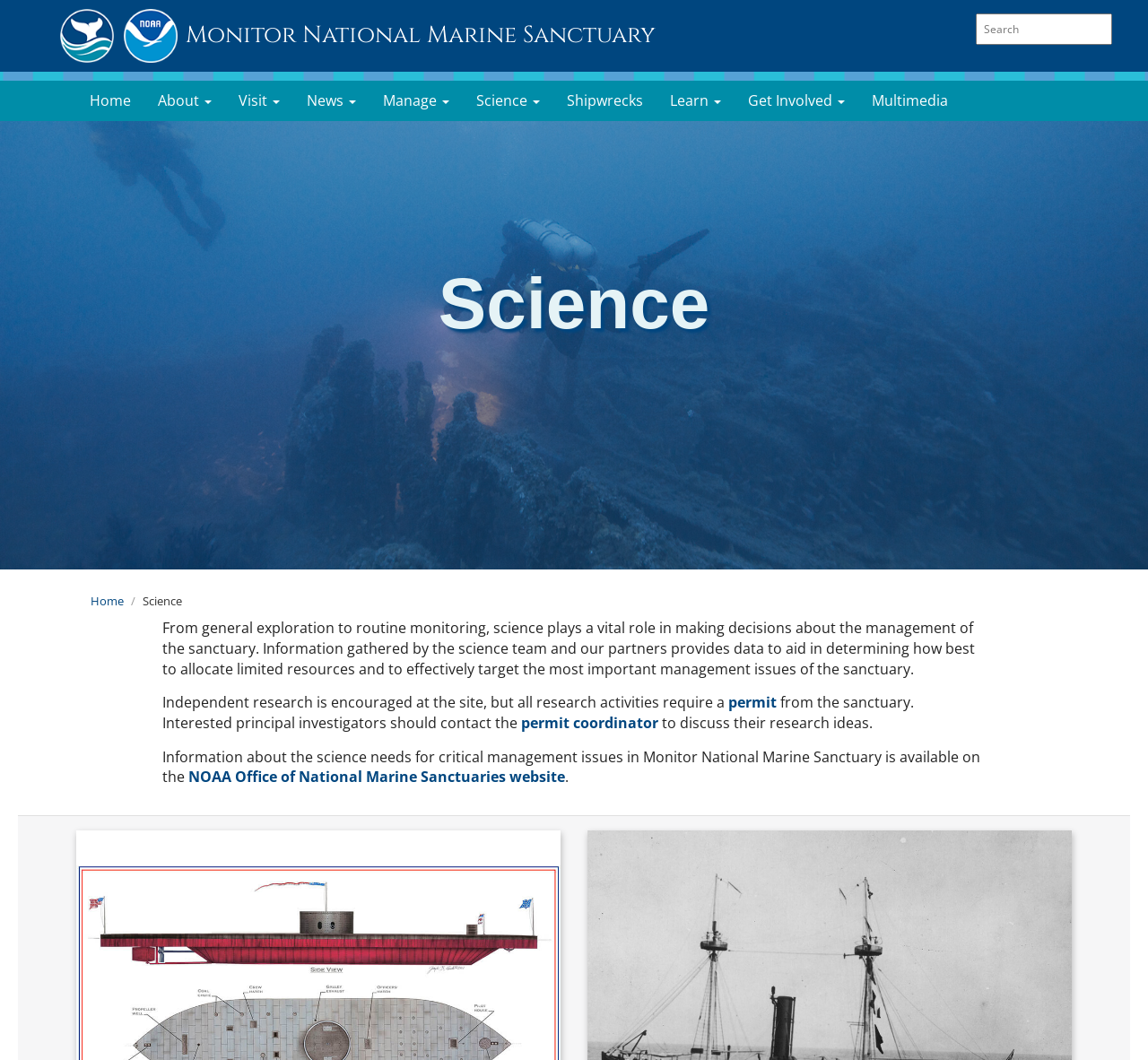Where can information about science needs be found? Refer to the image and provide a one-word or short phrase answer.

NOAA Office of National Marine Sanctuaries website